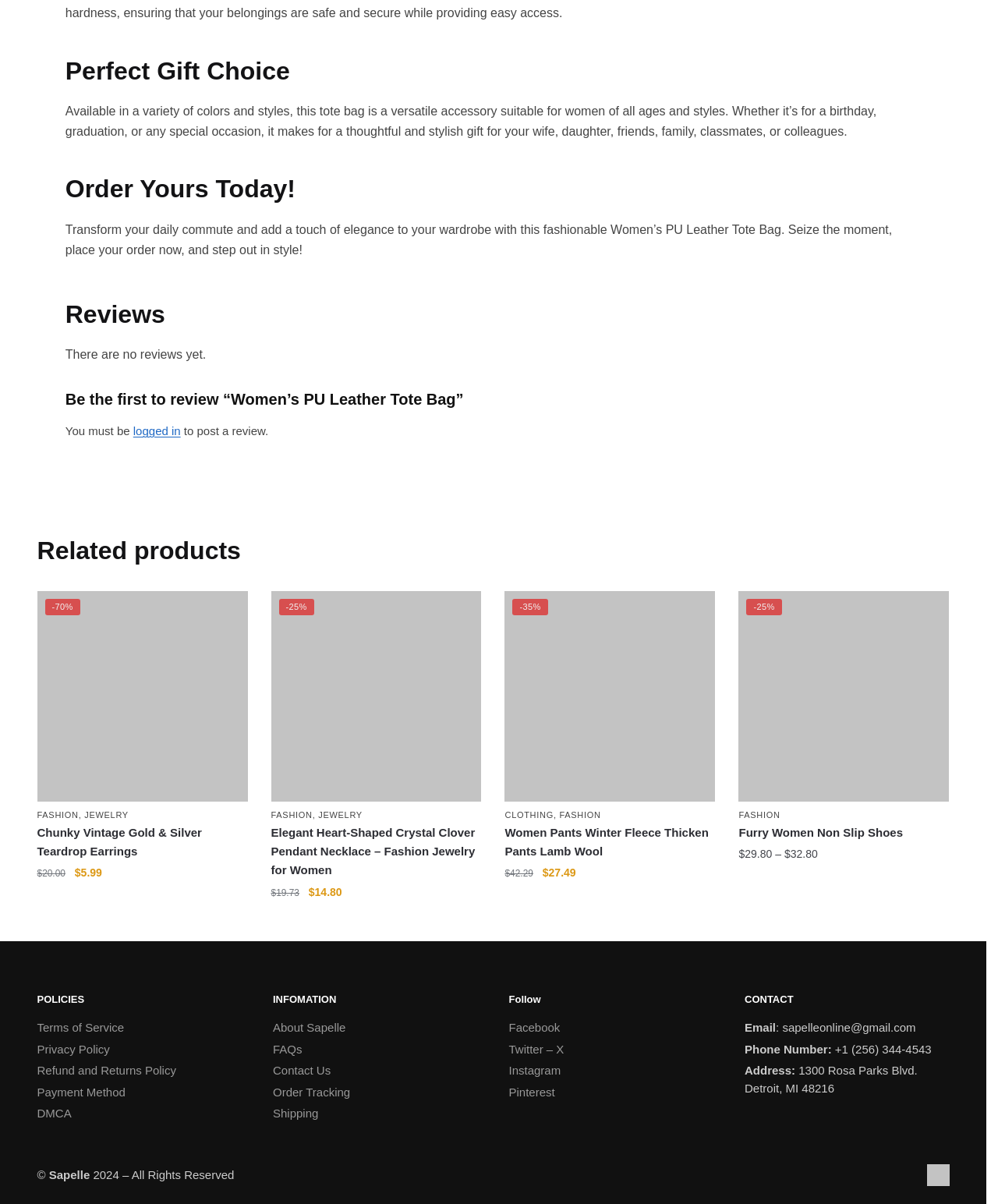Specify the bounding box coordinates of the area that needs to be clicked to achieve the following instruction: "search for something".

None